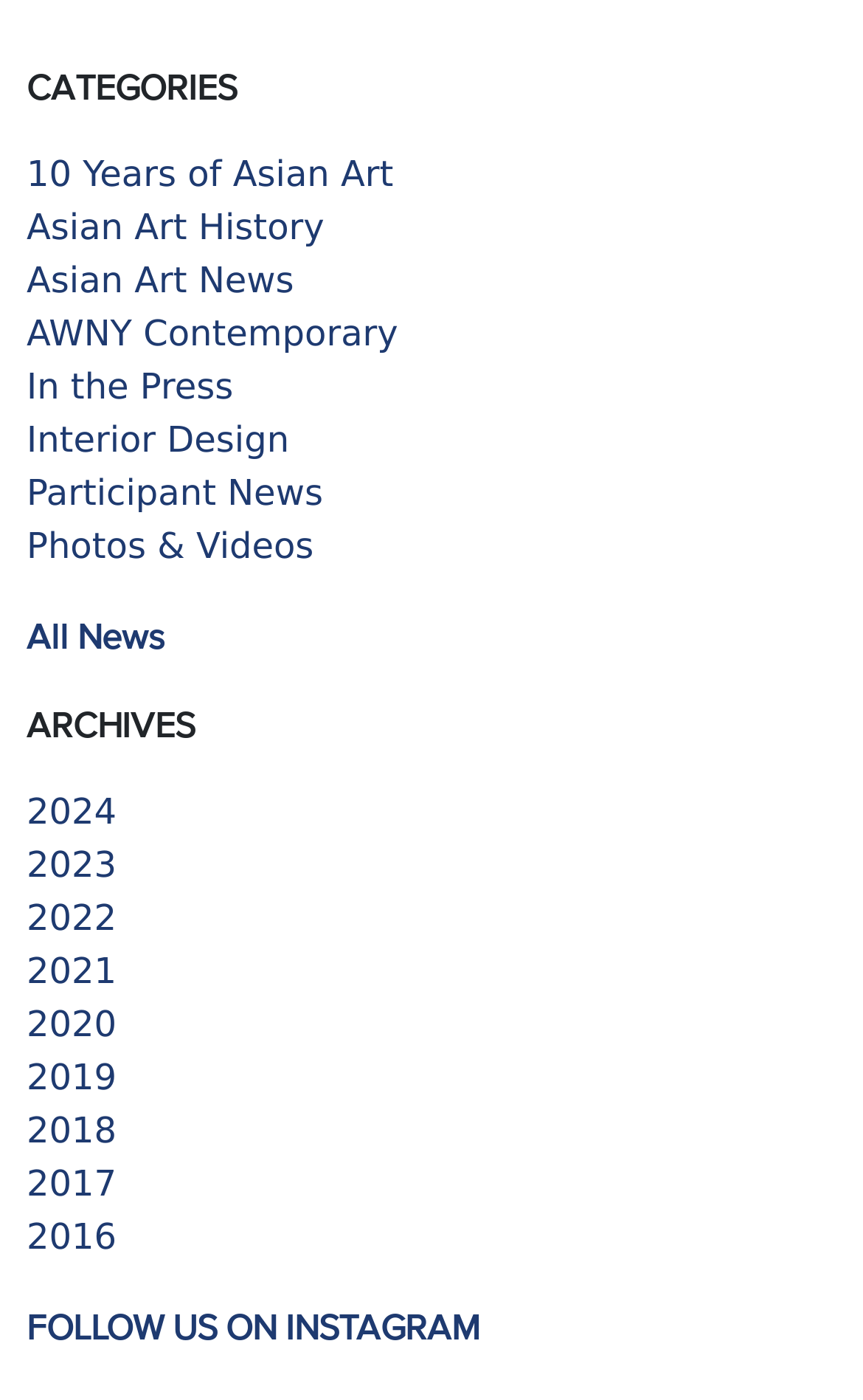Show the bounding box coordinates for the element that needs to be clicked to execute the following instruction: "browse Asian Art News". Provide the coordinates in the form of four float numbers between 0 and 1, i.e., [left, top, right, bottom].

[0.031, 0.185, 0.341, 0.215]